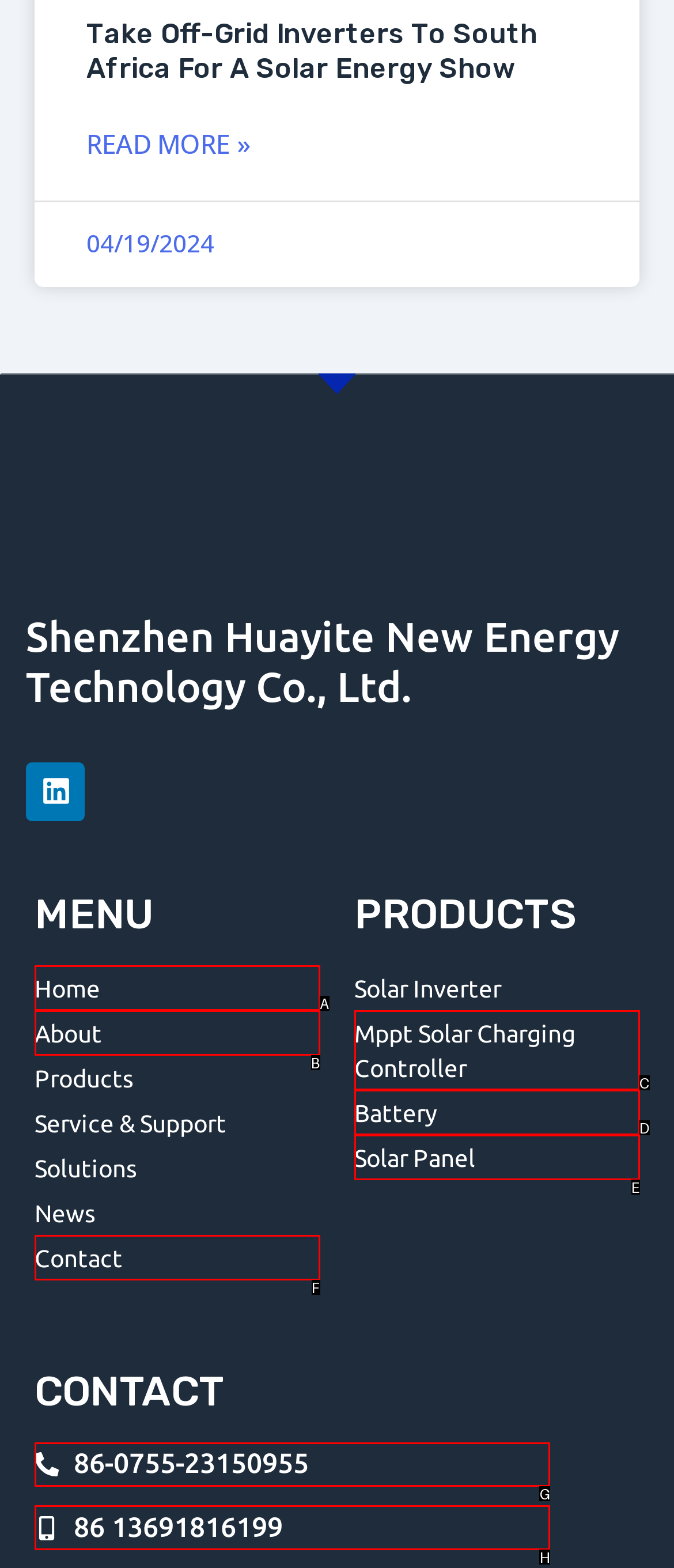Pick the option that corresponds to: Mppt solar charging controller
Provide the letter of the correct choice.

C